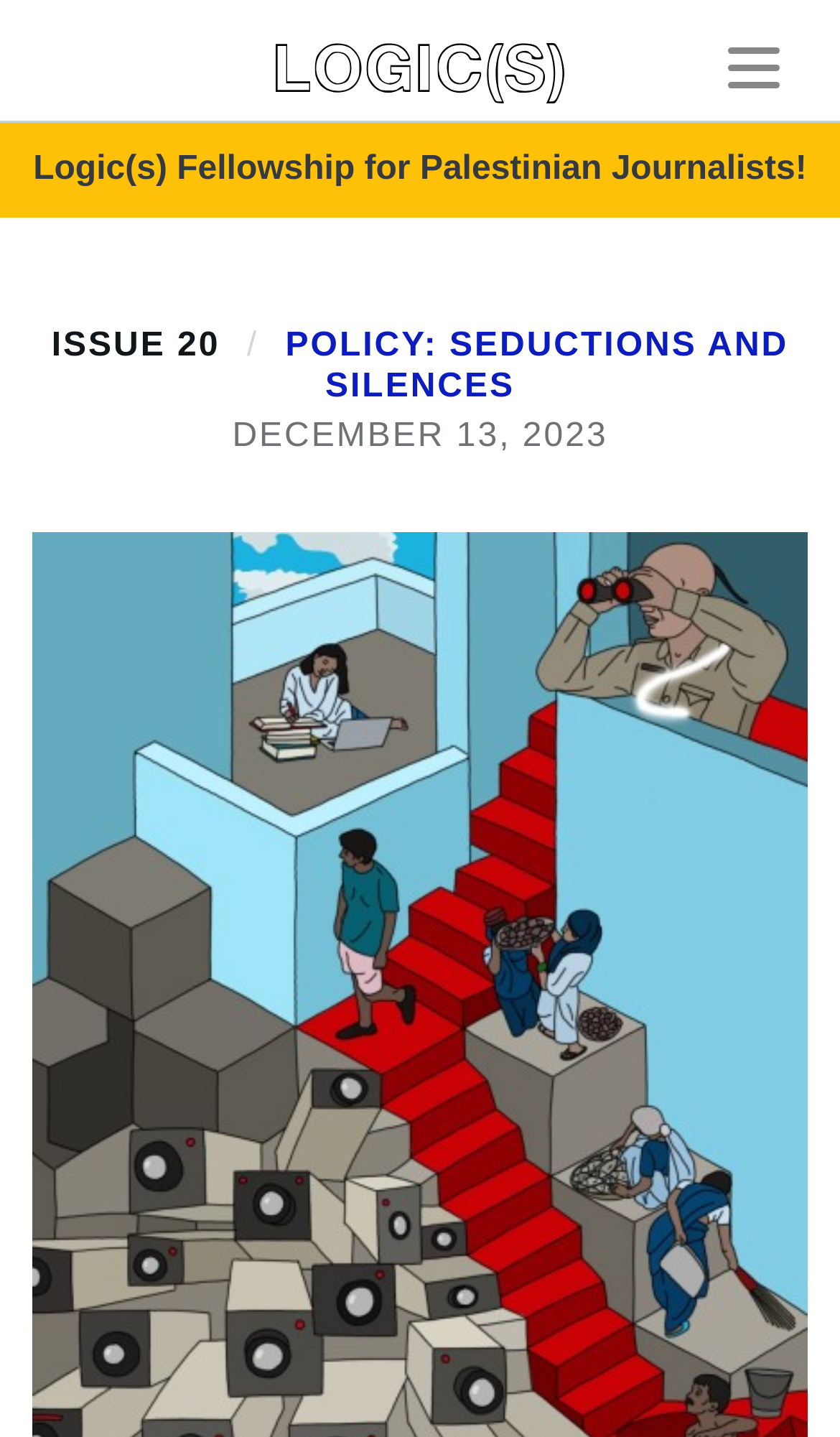How many links are there in the top section?
From the image, provide a succinct answer in one word or a short phrase.

2